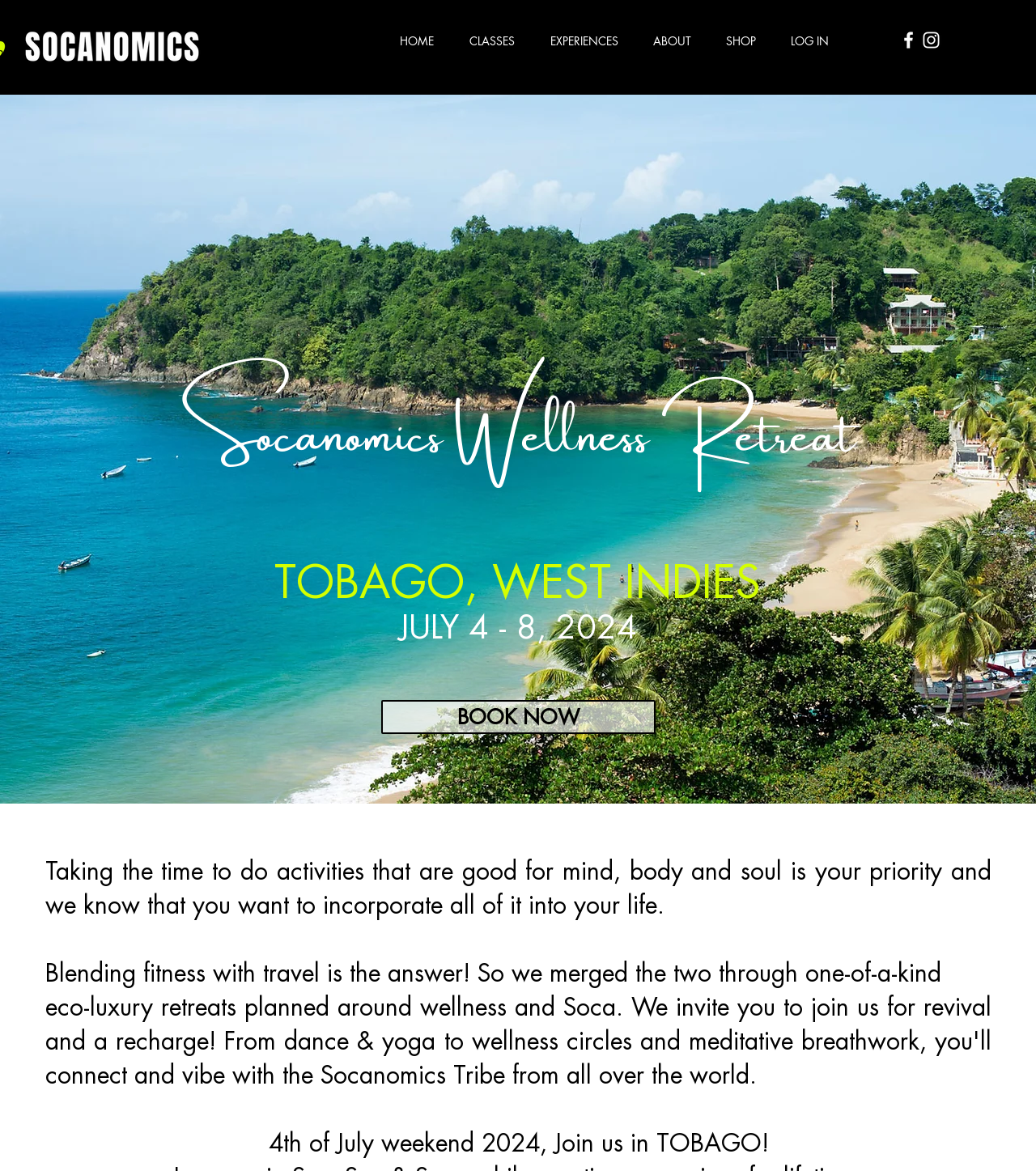Respond to the question with just a single word or phrase: 
How can I book the wellness retreat?

Click on 'BOOK NOW'